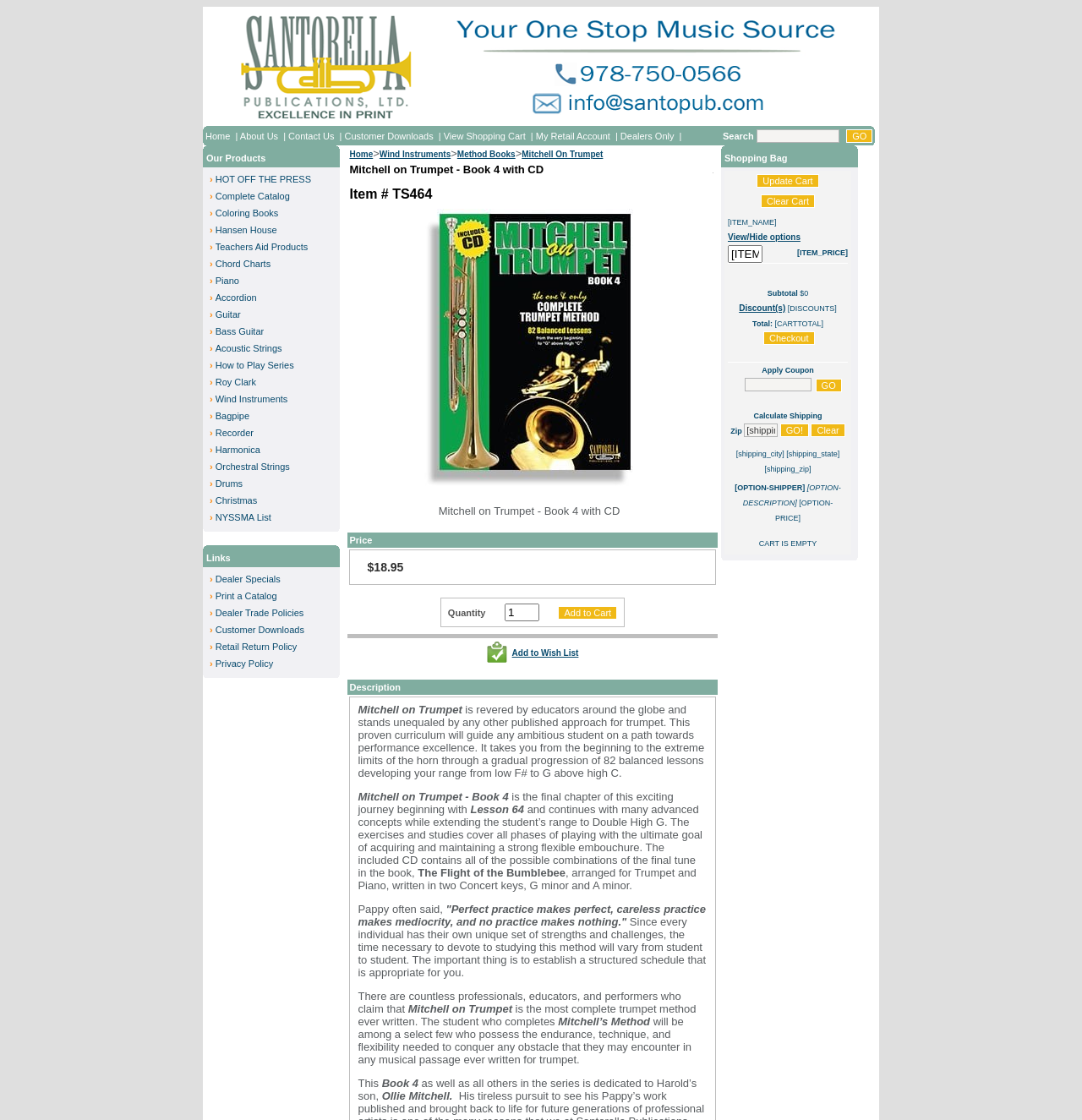Generate a comprehensive description of the webpage.

The webpage is titled "Mitchell on Trumpet - Book 4 with CD". At the top, there is a navigation bar with several links, including "Home", "About Us", "Contact Us", "Customer Downloads", "View Shopping Cart", "My Retail Account", "Dealers Only", and a search bar with a "GO" button. 

Below the navigation bar, there is a large empty space, taking up most of the webpage. At the very bottom, there is a thin horizontal line, which is likely a footer or a separator.